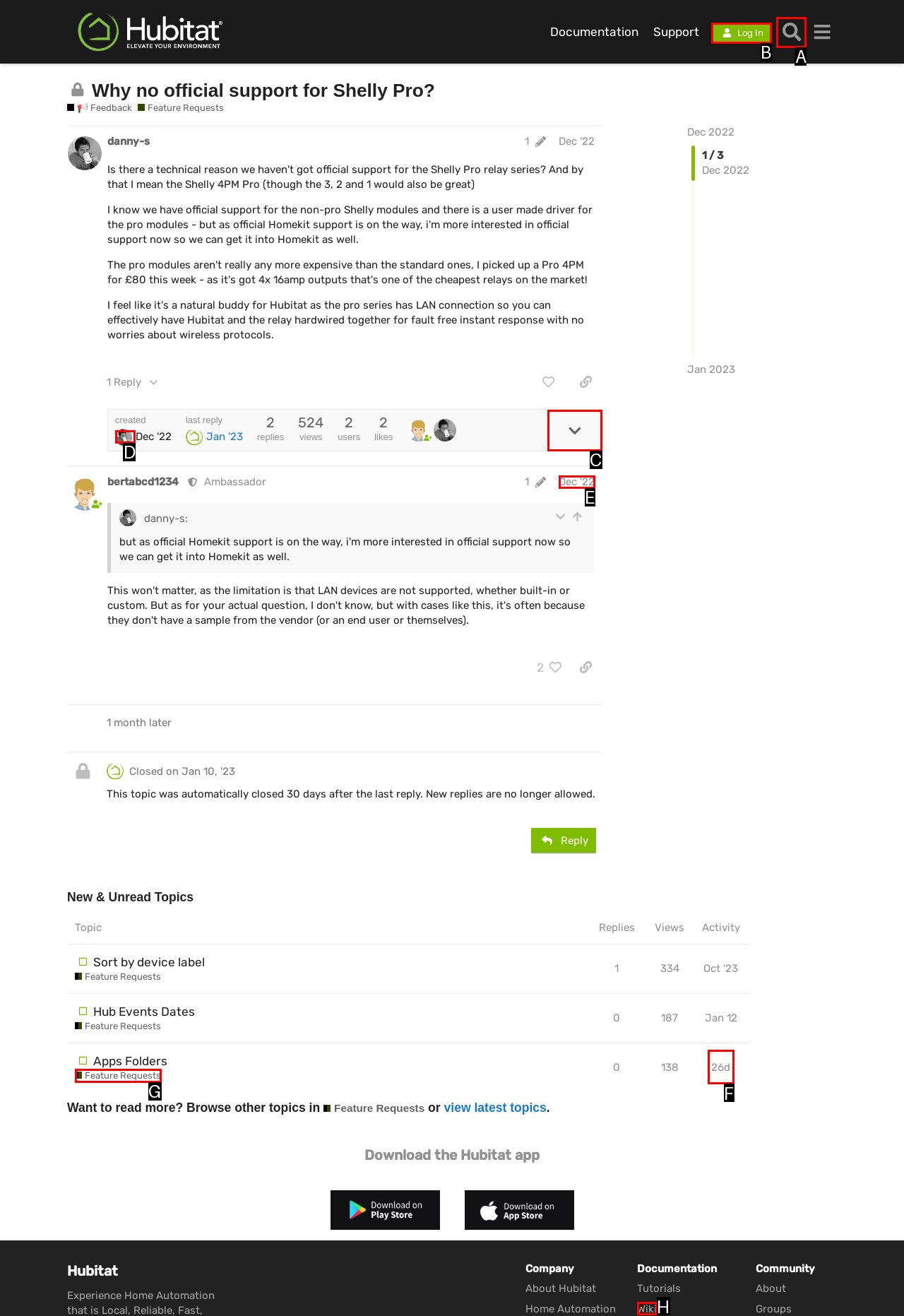Point out which UI element to click to complete this task: Visit the homepage
Answer with the letter corresponding to the right option from the available choices.

None